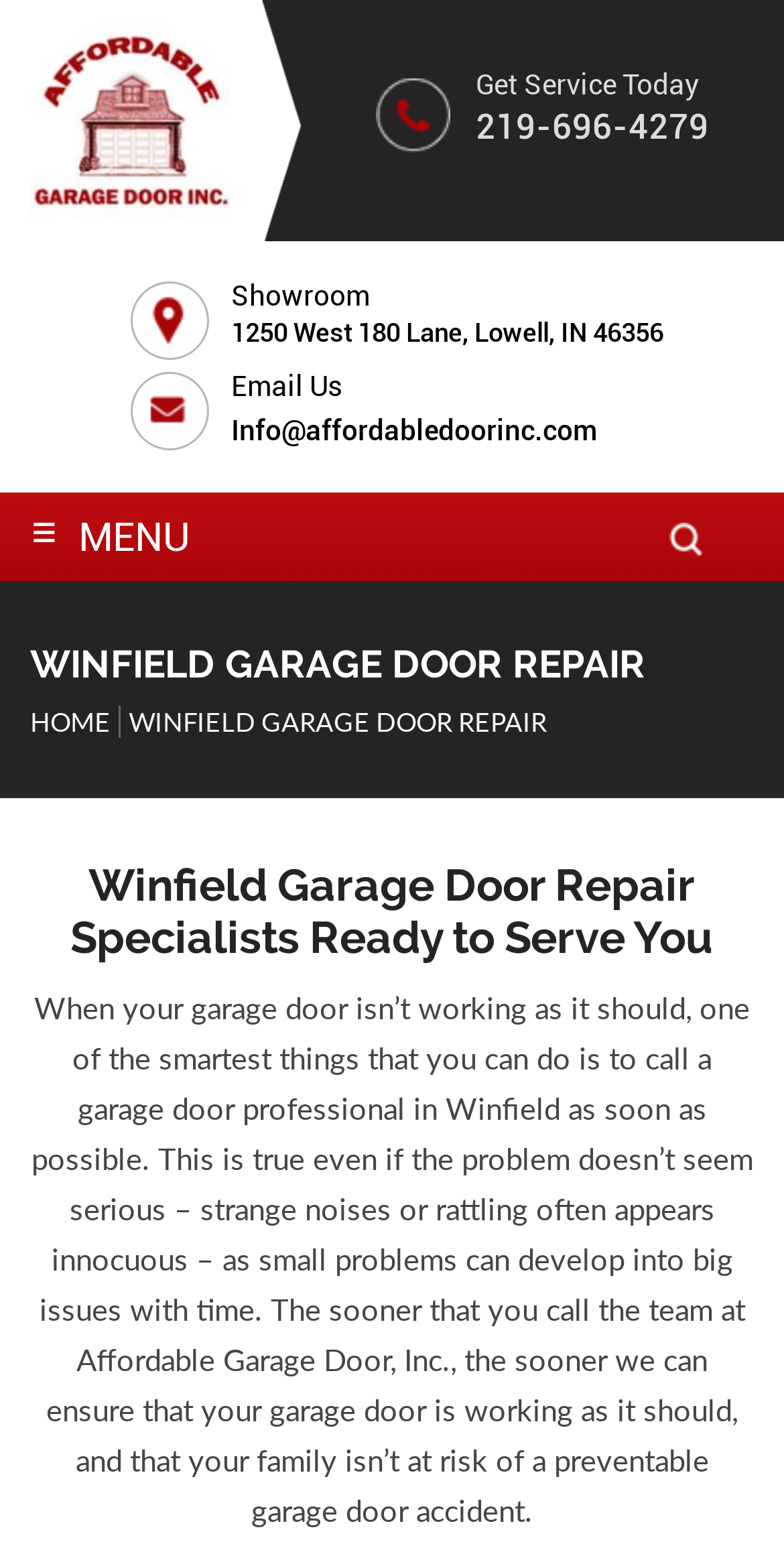What is the phone number to call for garage door repairs?
Please analyze the image and answer the question with as much detail as possible.

I found the phone number by looking at the heading element that contains the text '219-696-4279' which is also a link. This suggests that it's a clickable phone number, and it's likely the contact number for garage door repairs.